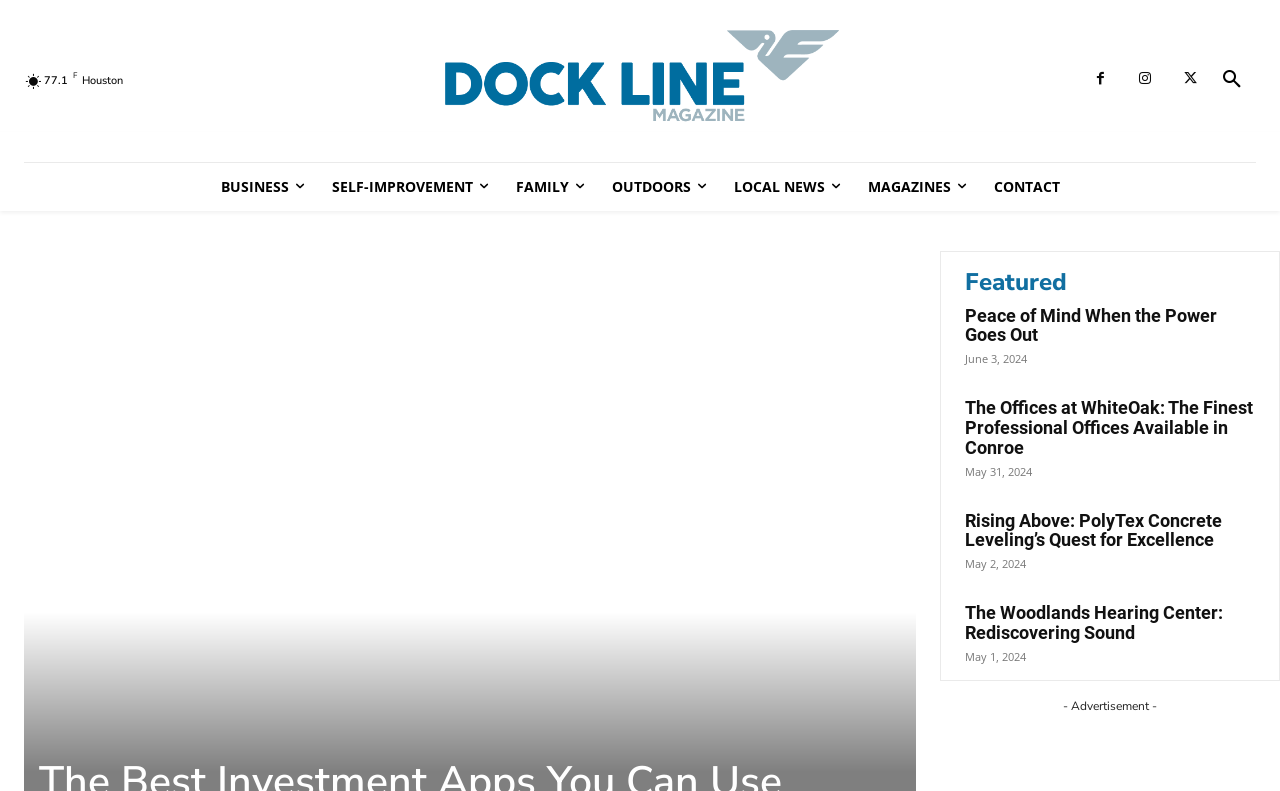Provide a one-word or brief phrase answer to the question:
How many categories are listed in the top navigation bar?

6